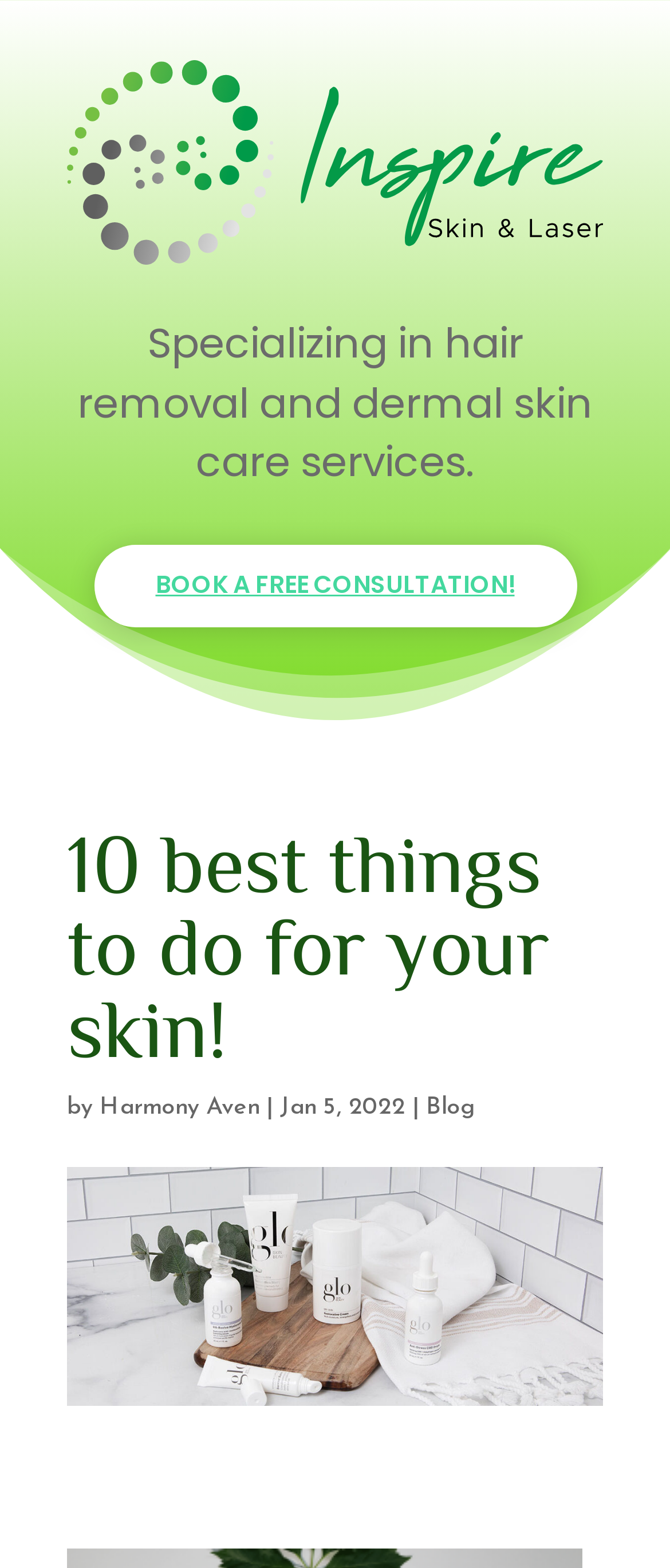What is the main topic of the article?
Analyze the image and provide a thorough answer to the question.

The main topic of the article can be inferred from the title '10 best things to do for your skin!' and the content of the article, which suggests that it is about skin care.